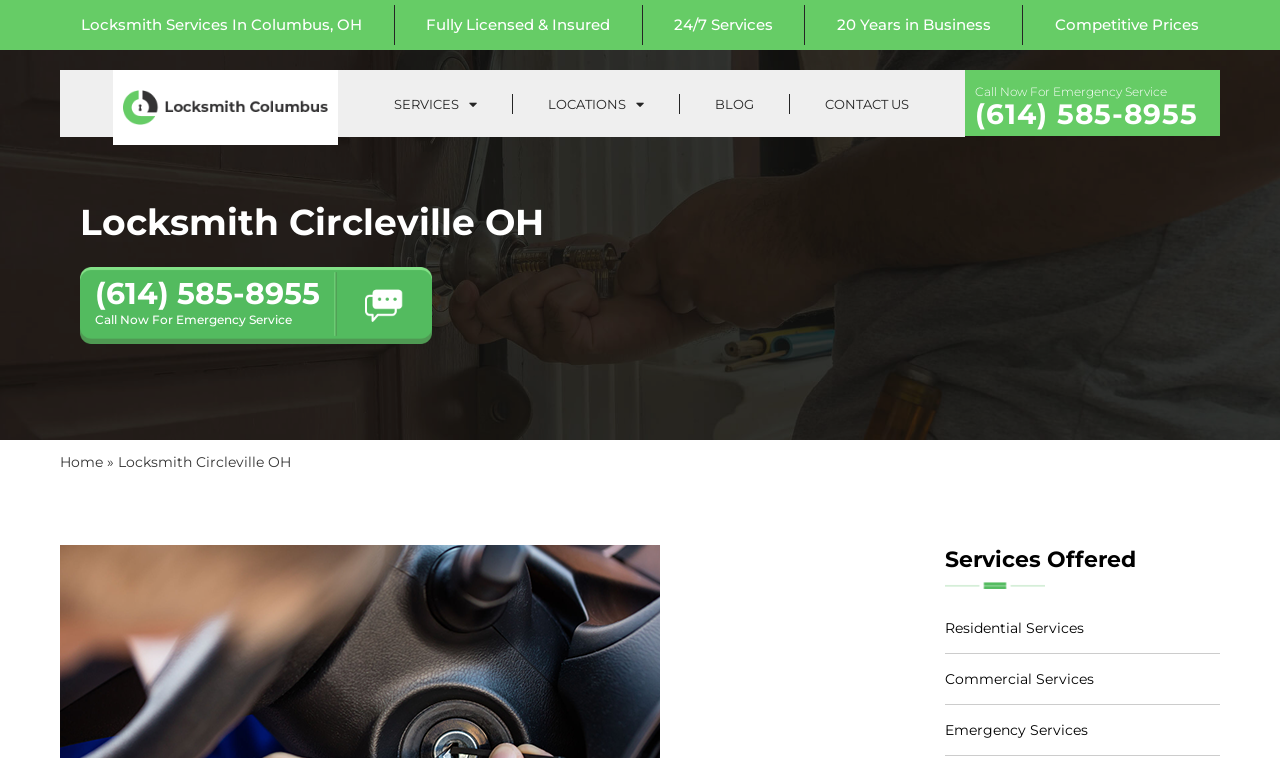Create a detailed summary of all the visual and textual information on the webpage.

The webpage is about Locksmith Circleville OH, a professional locksmith service provider. At the top, there is a logo on the left, accompanied by a heading "Locksmith Circleville OH" on the right. Below the logo, there are five links in a row, listing the company's features: "Locksmith Services In Columbus, OH", "Fully Licensed & Insured", "24/7 Services", "20 Years in Business", and "Competitive Prices".

On the top navigation bar, there are five links: "SERVICES", "LOCATIONS", "BLOG", "CONTACT US", and a call-to-action link "Call Now For Emergency Service (614) 585-8955" on the far right. The "SERVICES" and "LOCATIONS" links have dropdown menus.

In the middle section, there is a prominent call-to-action link "(614) 585-8955 Call Now For Emergency Service" with a larger font size. Below it, there are three links: "Home", a right-arrow symbol, and the company name "Locksmith Circleville OH".

Further down, there is a section with a heading "Services Offered" on the right, accompanied by a divider image. Below the heading, there are three links: "Residential Services", "Commercial Services", and "Emergency Services", all aligned to the right.